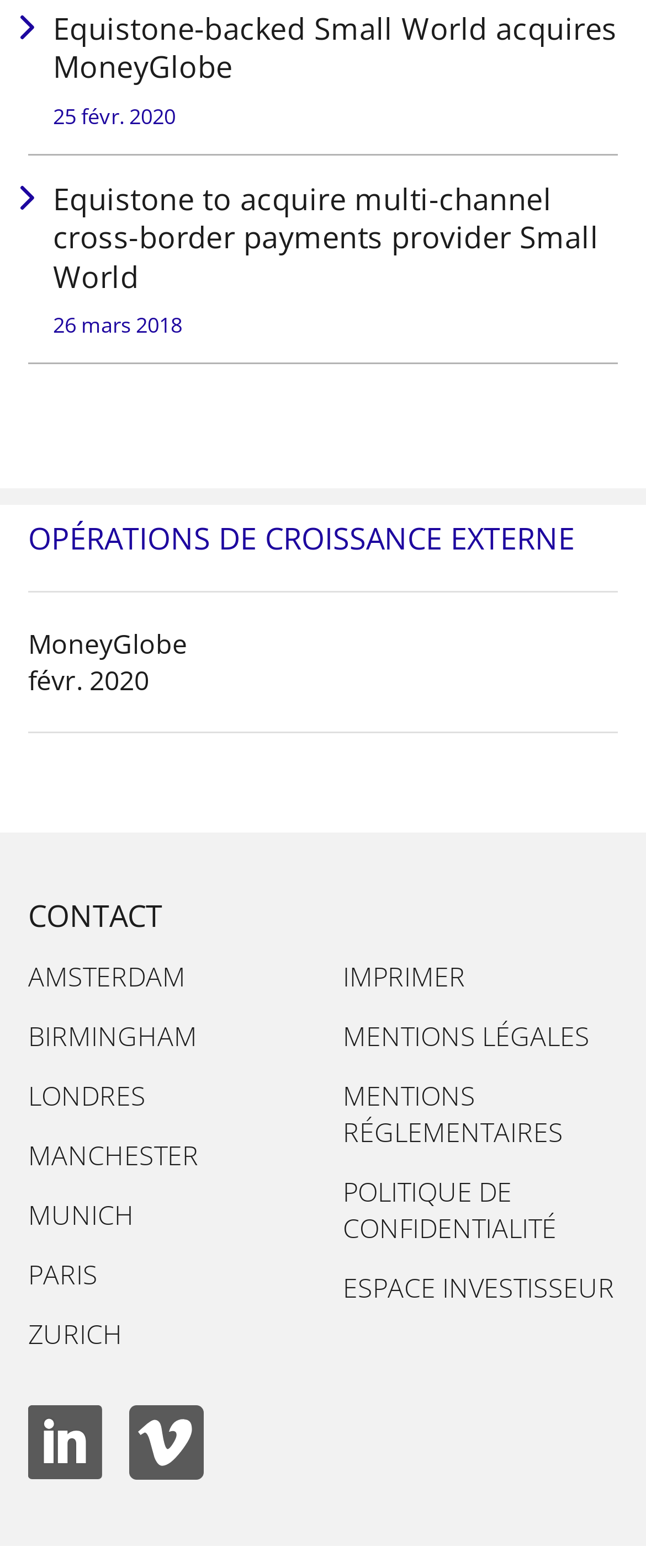With reference to the screenshot, provide a detailed response to the question below:
What is the name of the company acquired by Small World?

The answer can be found in the StaticText element, which states 'MoneyGlobe'. This implies that MoneyGlobe is the company acquired by Small World.